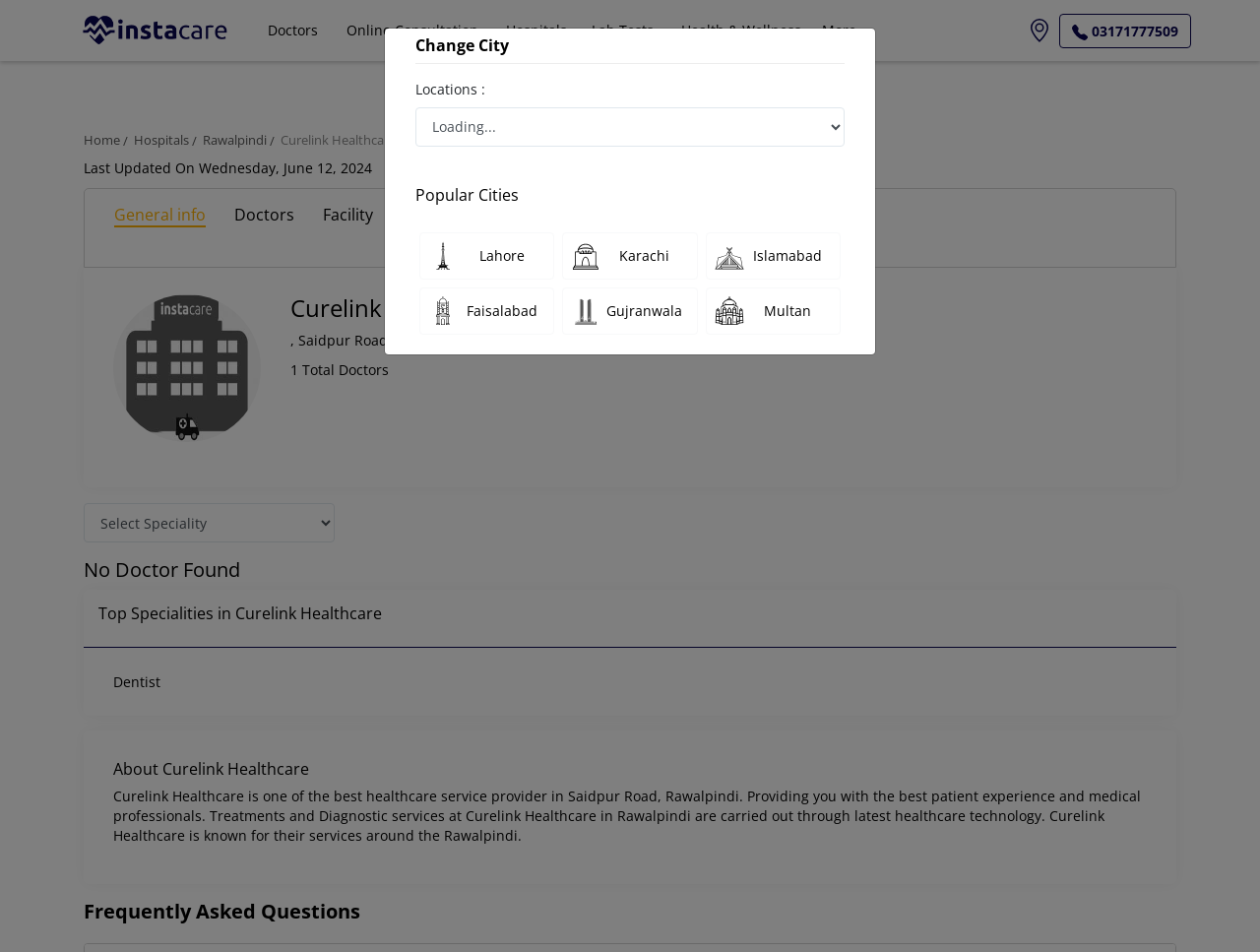Convey a detailed summary of the webpage, mentioning all key elements.

The webpage is about Curelink Healthcare, a healthcare service provider in Rawalpindi. At the top, there is a logo and a navigation menu with links to "Doctors", "Online Consultation", "Hospitals", "Lab Tests", "Health & Wellness", and "More". Below the navigation menu, there is a contact number and an address for Curelink Healthcare.

On the left side, there is a sidebar with links to "Home", "Hospitals", and "Rawalpindi". Below the sidebar, there is a section with general information about Curelink Healthcare, including a heading, an image, and a brief description.

The main content area has several sections. The first section displays a heading "Curelink Healthcare" and an address "Saidpur Road, Rawalpindi". Below this, there is a section with a heading "Top Specialities in Curelink Healthcare" and a link to "Dentist". 

Further down, there is a section with a heading "About Curelink Healthcare" and a paragraph describing the healthcare service provider. This is followed by a section with a heading "Frequently Asked Questions".

At the bottom of the page, there is a section with a heading "Change City" and a dropdown menu to select a city. Below this, there are buttons to popular cities such as Lahore, Karachi, Islamabad, Faisalabad, Gujranwala, and Multan.